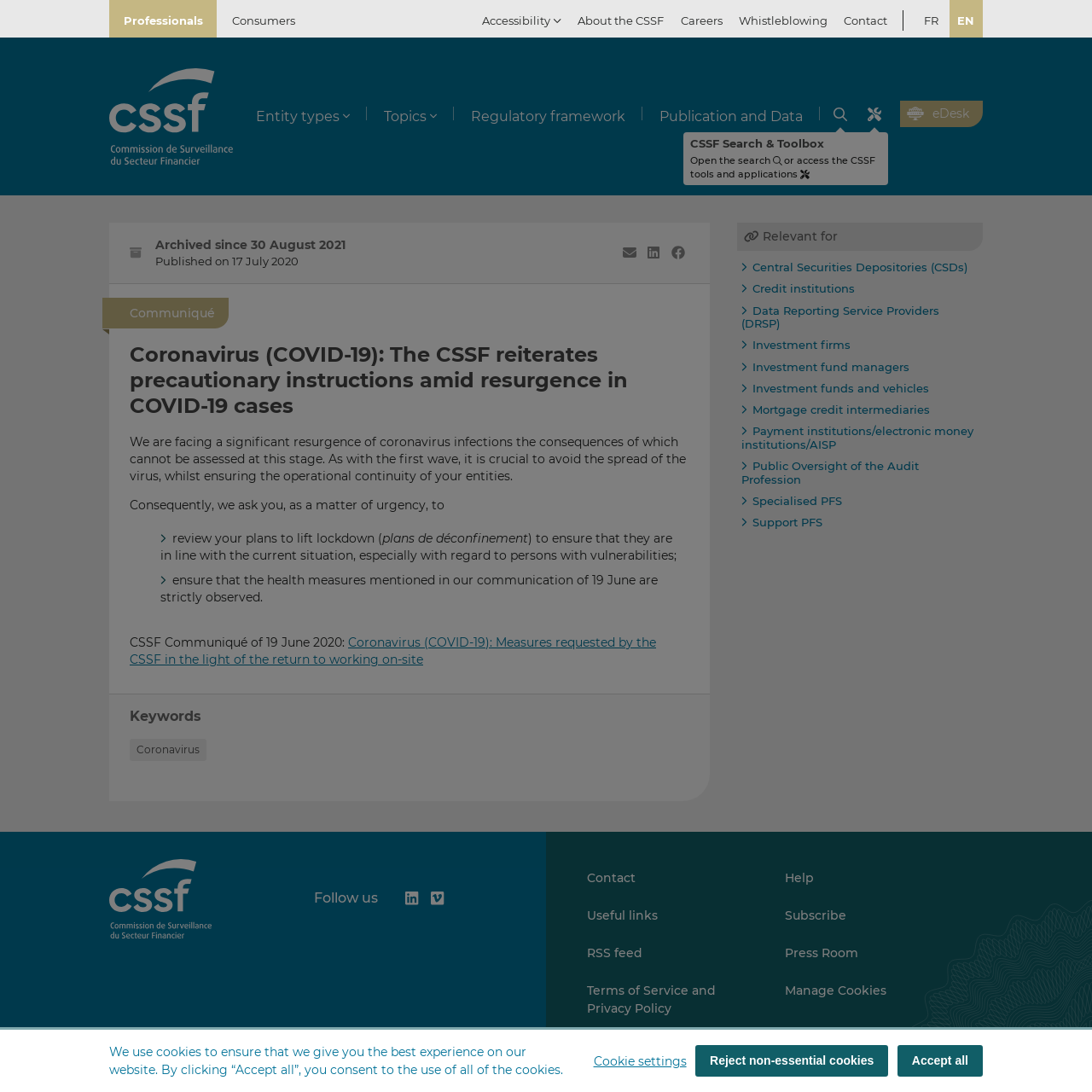Please give a short response to the question using one word or a phrase:
What is the purpose of the communiqué?

To reiterate precautionary instructions